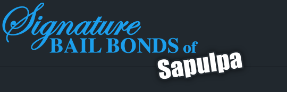Respond with a single word or phrase for the following question: 
What font style is used for 'of Sapulpa'?

Bold, italicized